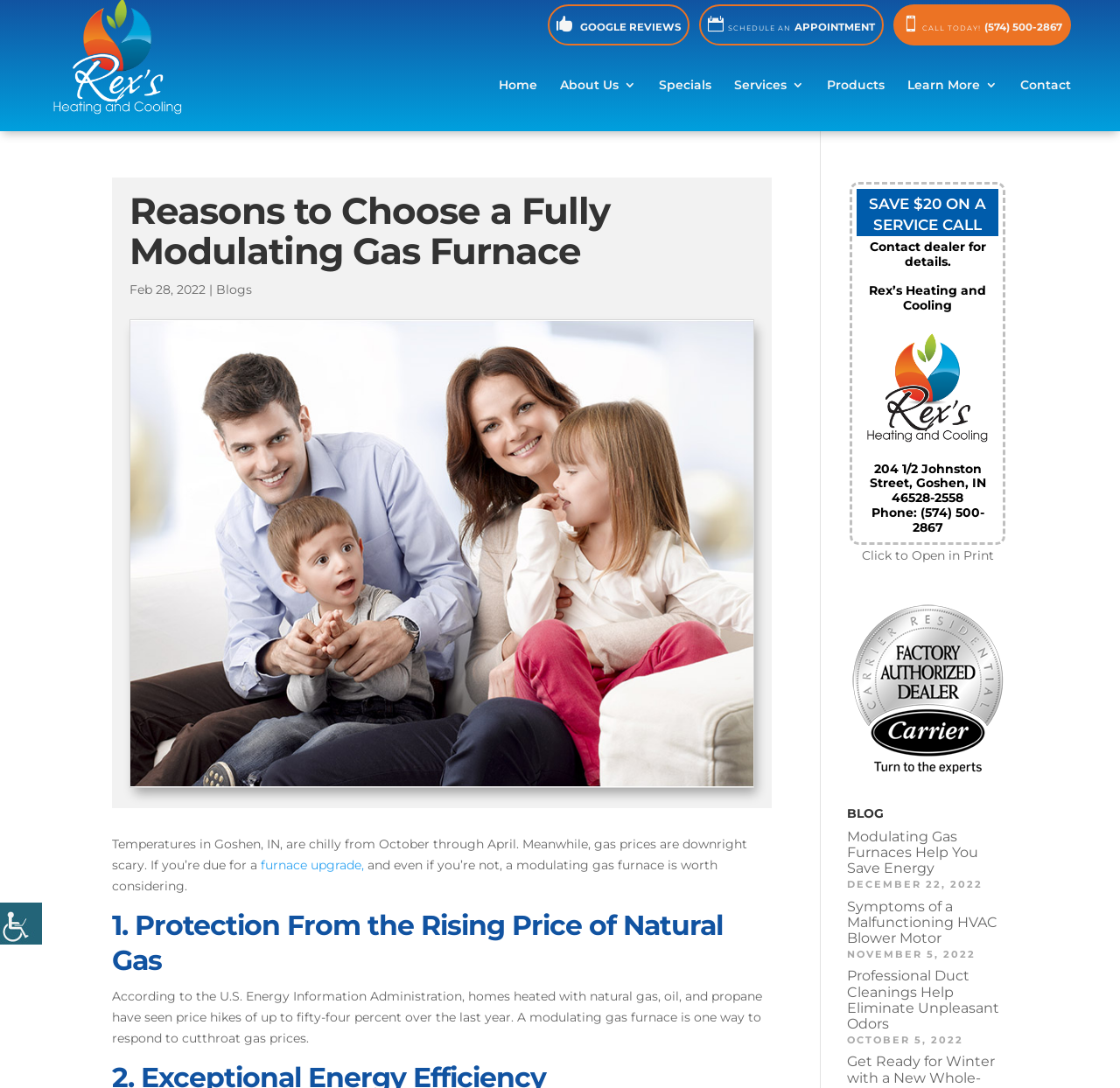Identify the bounding box coordinates of the region that needs to be clicked to carry out this instruction: "Contact us". Provide these coordinates as four float numbers ranging from 0 to 1, i.e., [left, top, right, bottom].

[0.855, 0.072, 0.9, 0.11]